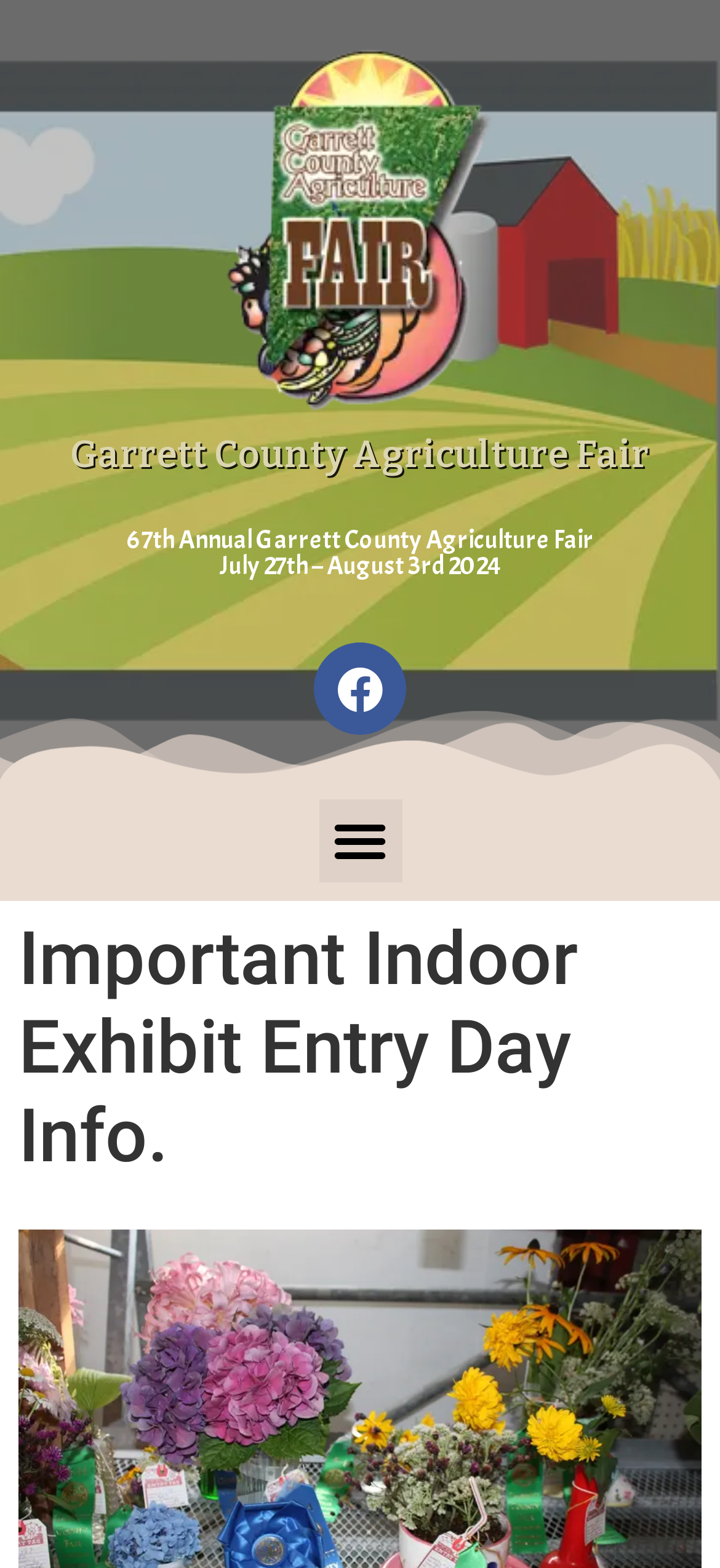Locate and extract the text of the main heading on the webpage.

Garrett County Agriculture Fair